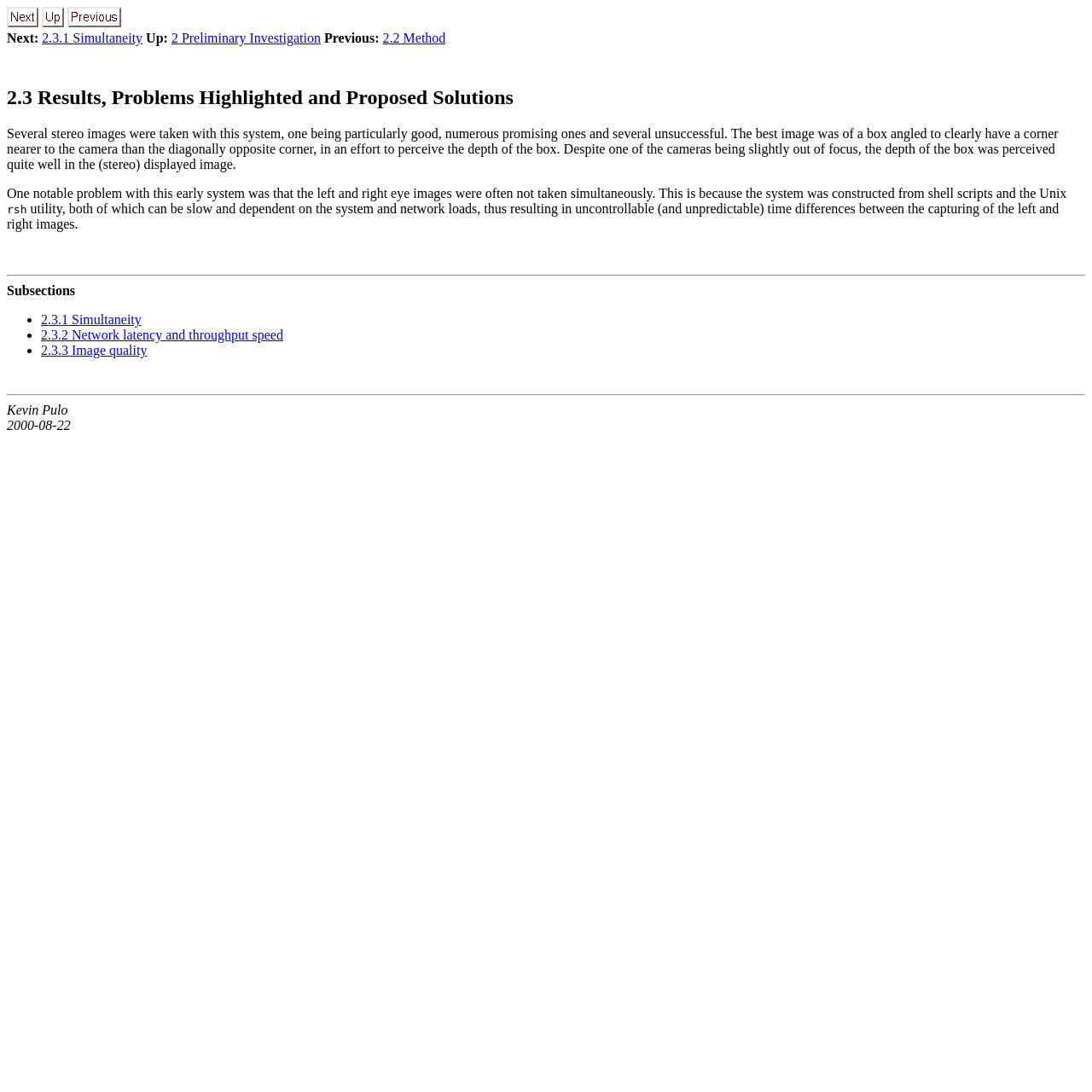Specify the bounding box coordinates of the element's region that should be clicked to achieve the following instruction: "view 2.3.1 Simultaneity". The bounding box coordinates consist of four float numbers between 0 and 1, in the format [left, top, right, bottom].

[0.039, 0.028, 0.131, 0.041]